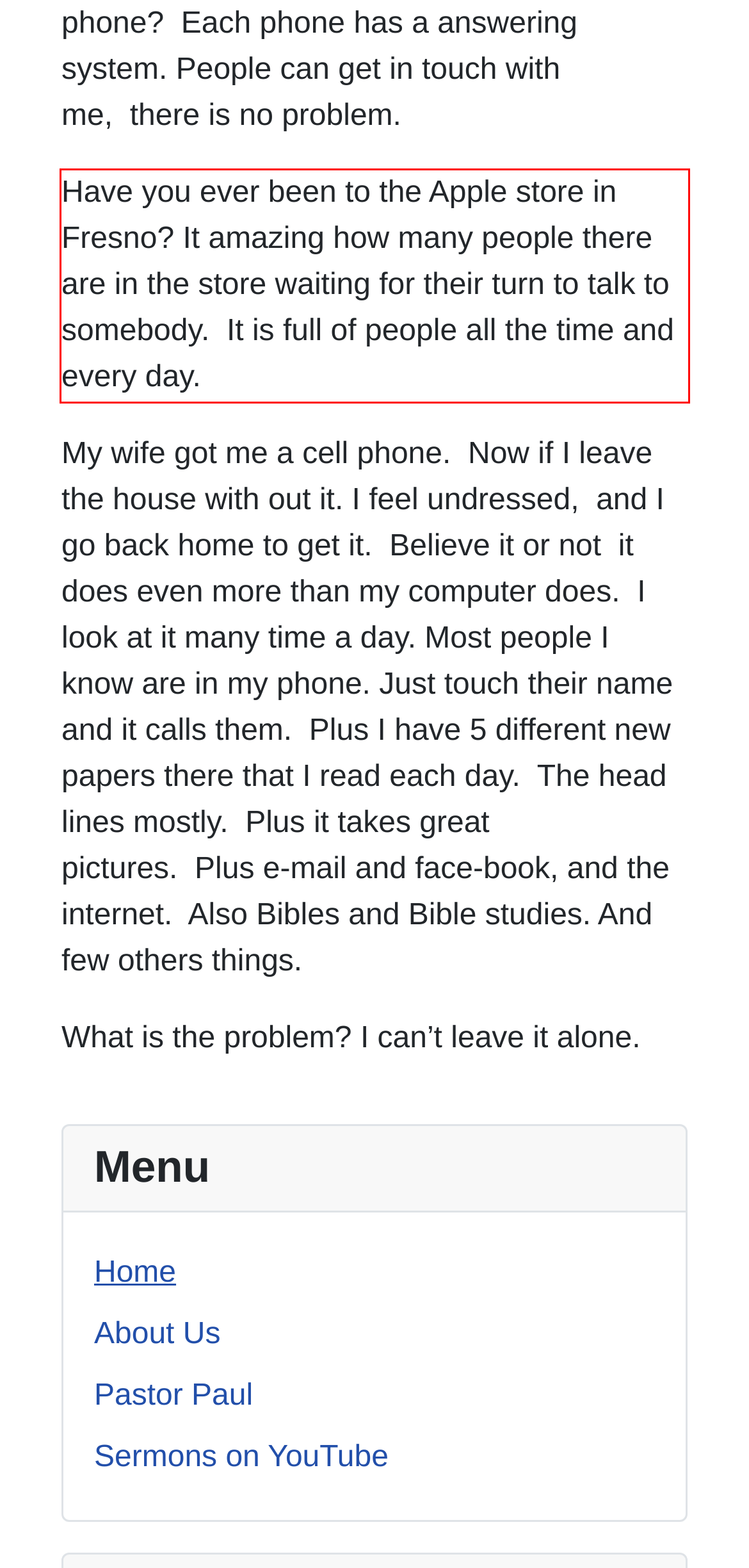Examine the screenshot of the webpage, locate the red bounding box, and generate the text contained within it.

Have you ever been to the Apple store in Fresno? It amazing how many people there are in the store waiting for their turn to talk to somebody. It is full of people all the time and every day.